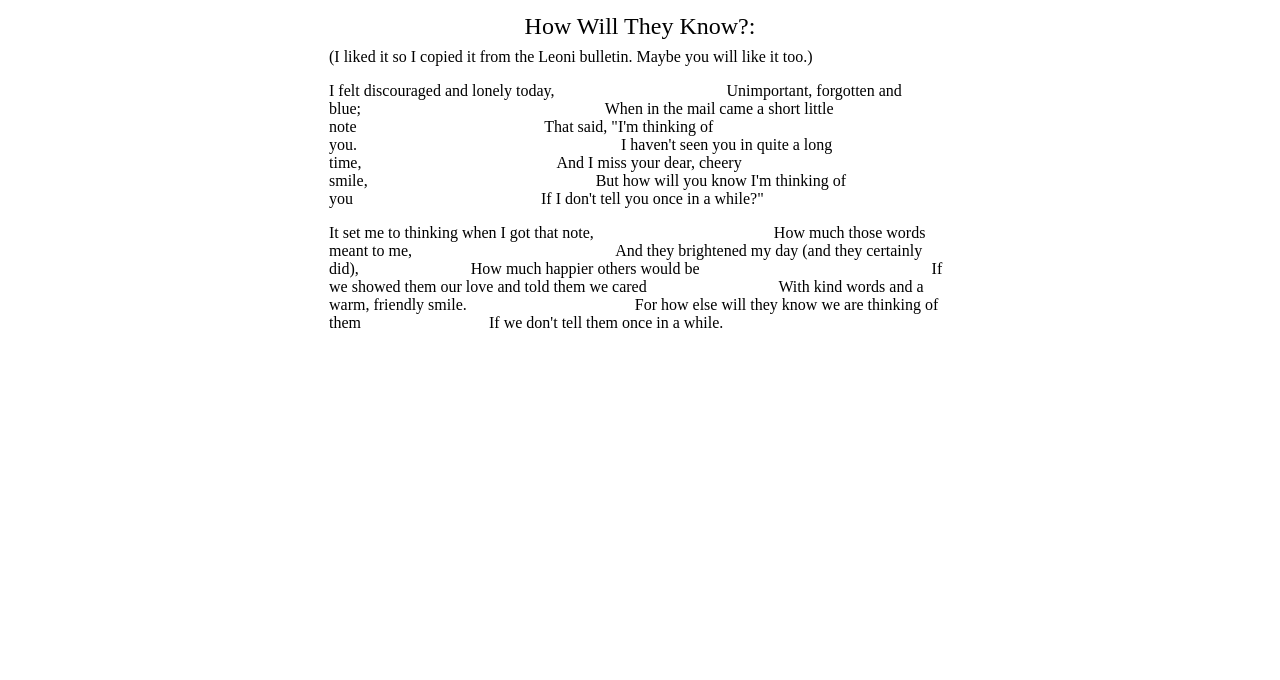What is the author's purpose?
Based on the visual content, answer with a single word or a brief phrase.

To encourage kindness